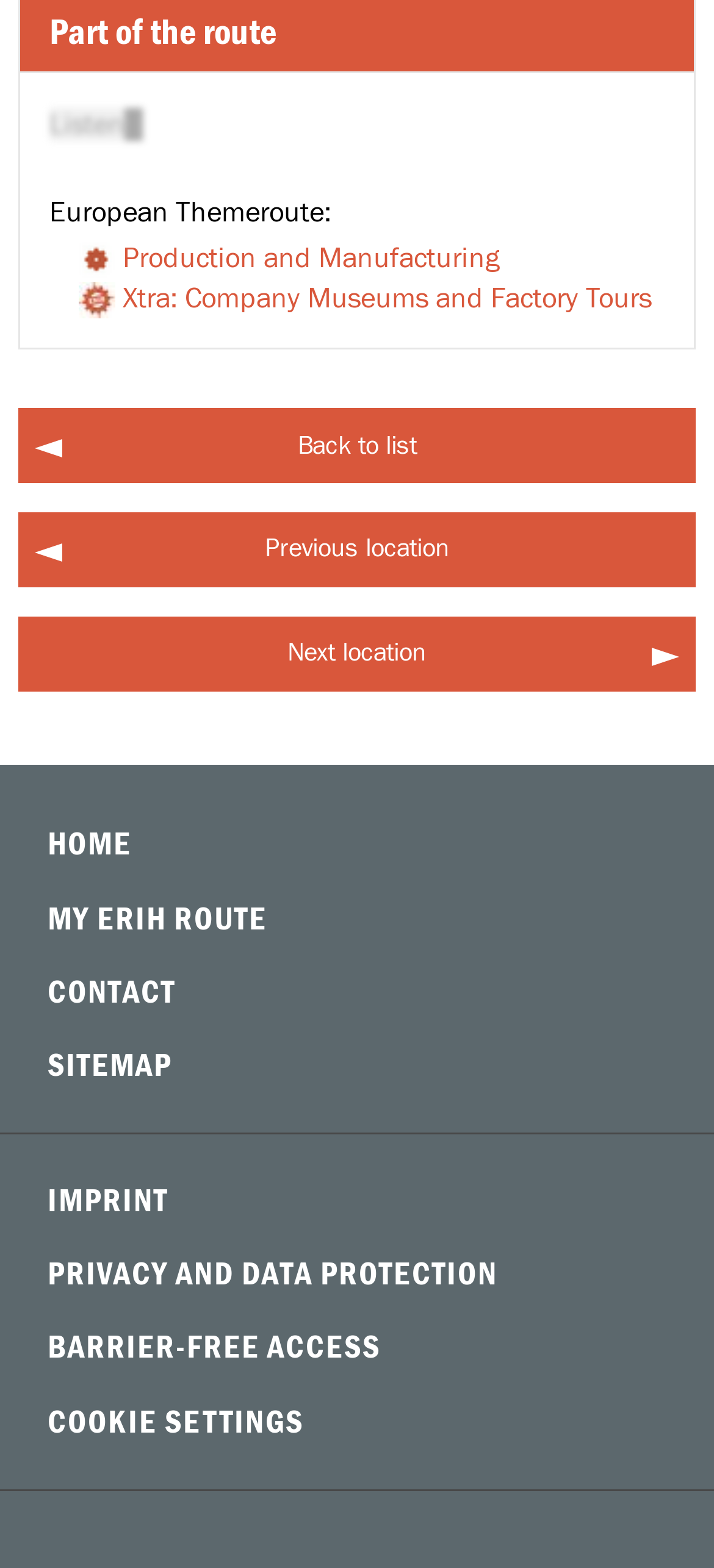Respond to the question below with a single word or phrase:
What is the other theme route available?

Xtra: Company Museums and Factory Tours